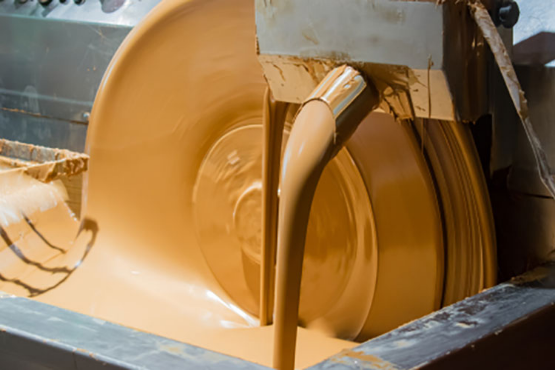Provide a brief response to the question using a single word or phrase: 
What is reflected on the mixer's surface?

Light